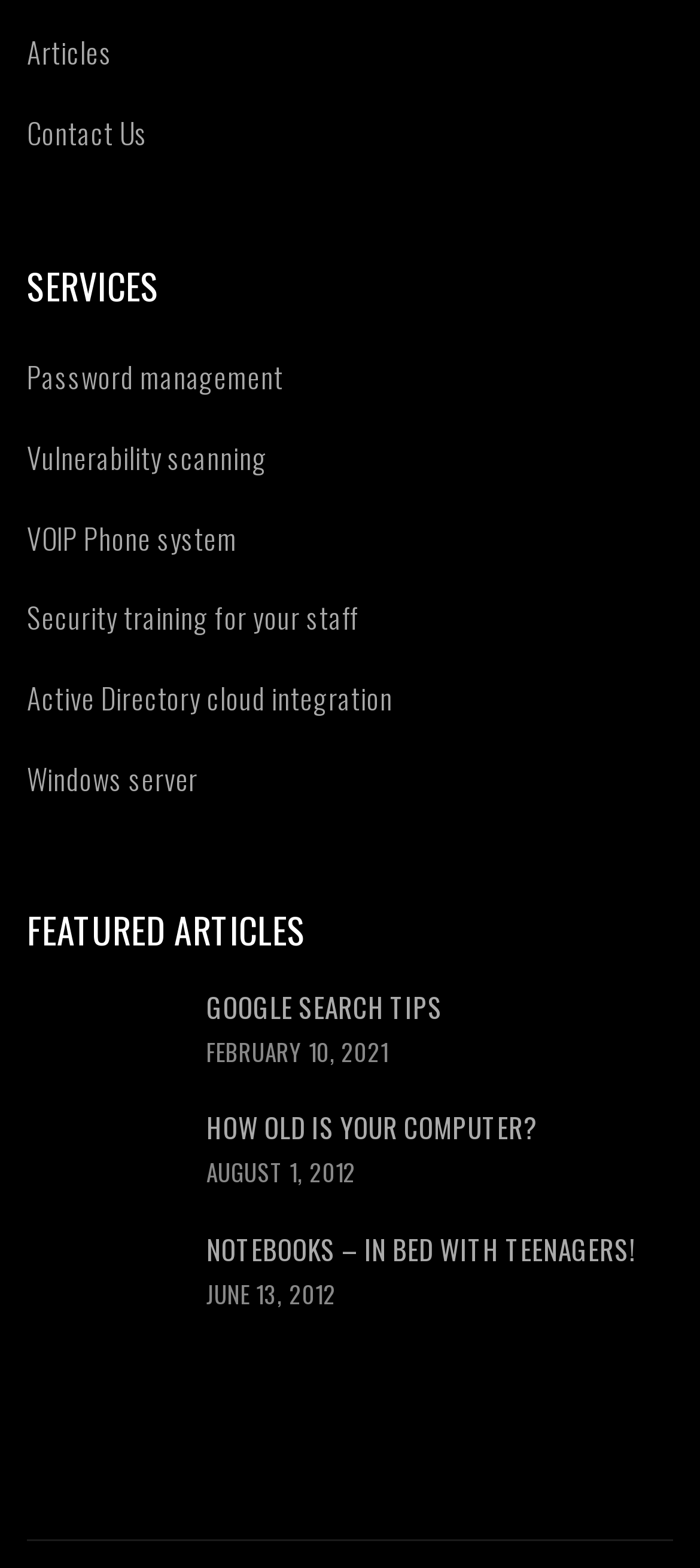Predict the bounding box coordinates of the area that should be clicked to accomplish the following instruction: "Read GOOGLE SEARCH TIPS". The bounding box coordinates should consist of four float numbers between 0 and 1, i.e., [left, top, right, bottom].

[0.295, 0.629, 0.633, 0.654]